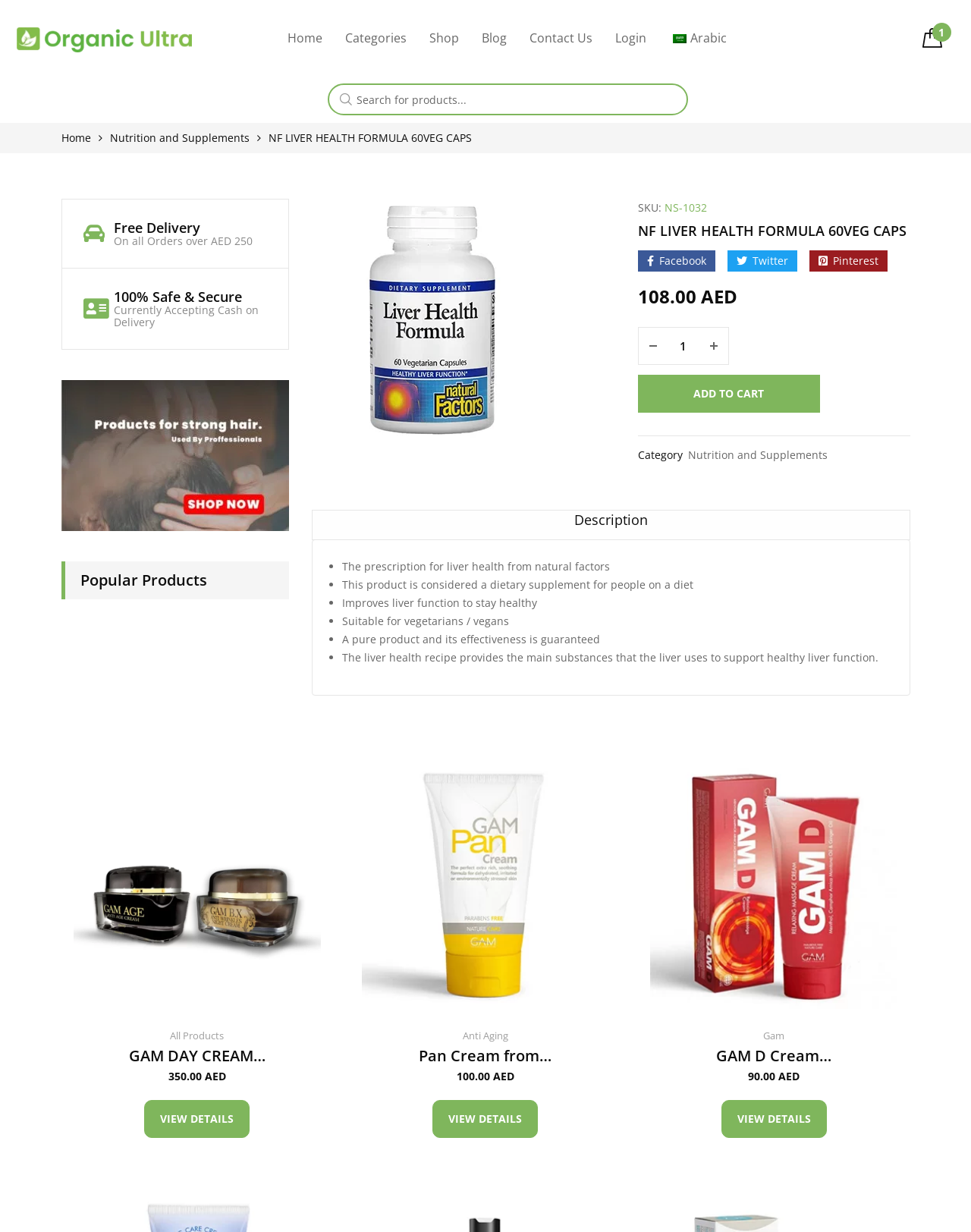Determine the coordinates of the bounding box that should be clicked to complete the instruction: "View the nomination form". The coordinates should be represented by four float numbers between 0 and 1: [left, top, right, bottom].

None